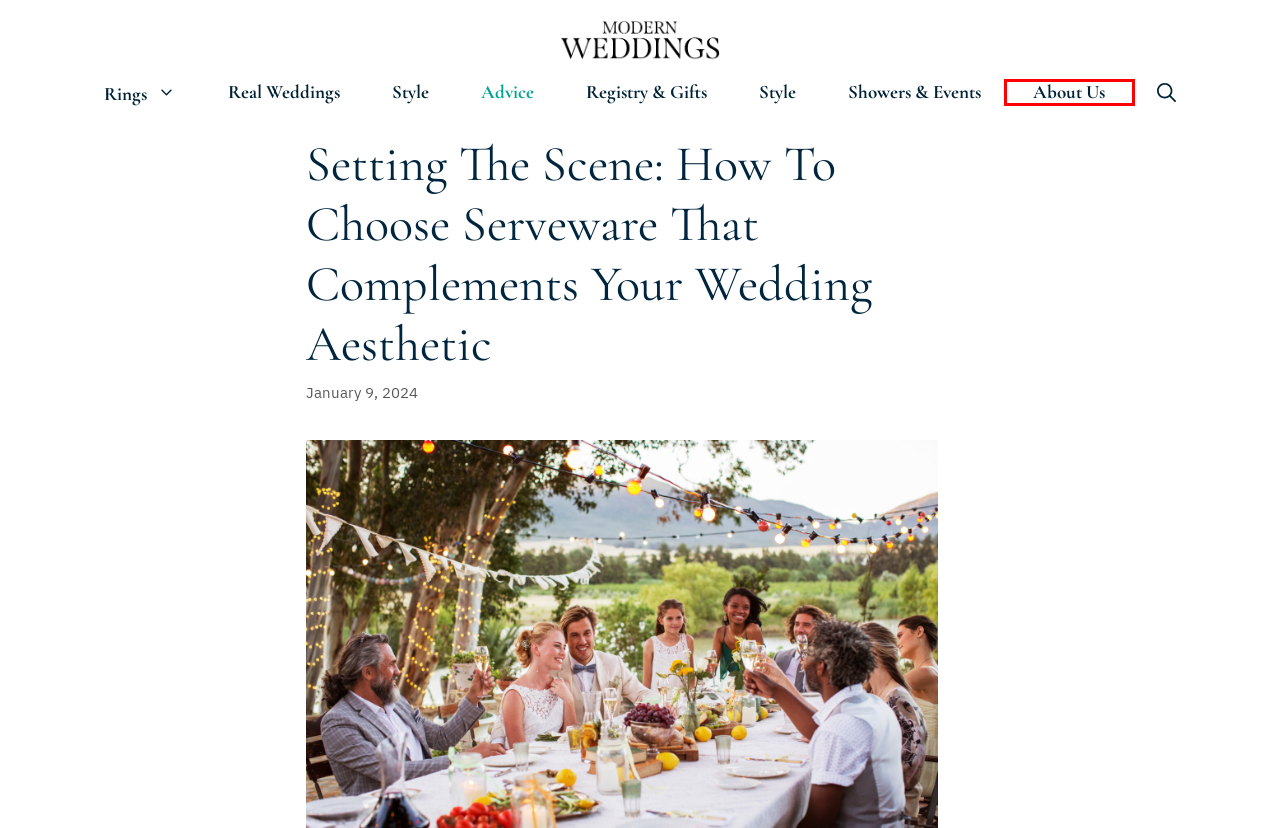Observe the screenshot of a webpage with a red bounding box highlighting an element. Choose the webpage description that accurately reflects the new page after the element within the bounding box is clicked. Here are the candidates:
A. Style Archives - Modern Weddings
B. Contact Us - Modern Weddings
C. Showers & Events Archives - Modern Weddings
D. Modern Weddings - Modern Advice and Inspiration
E. Advice Archives - Modern Weddings
F. Registry & Gifts Archives - Modern Weddings
G. Real Weddings Archives - Modern Weddings
H. Rings Archives - Modern Weddings

B